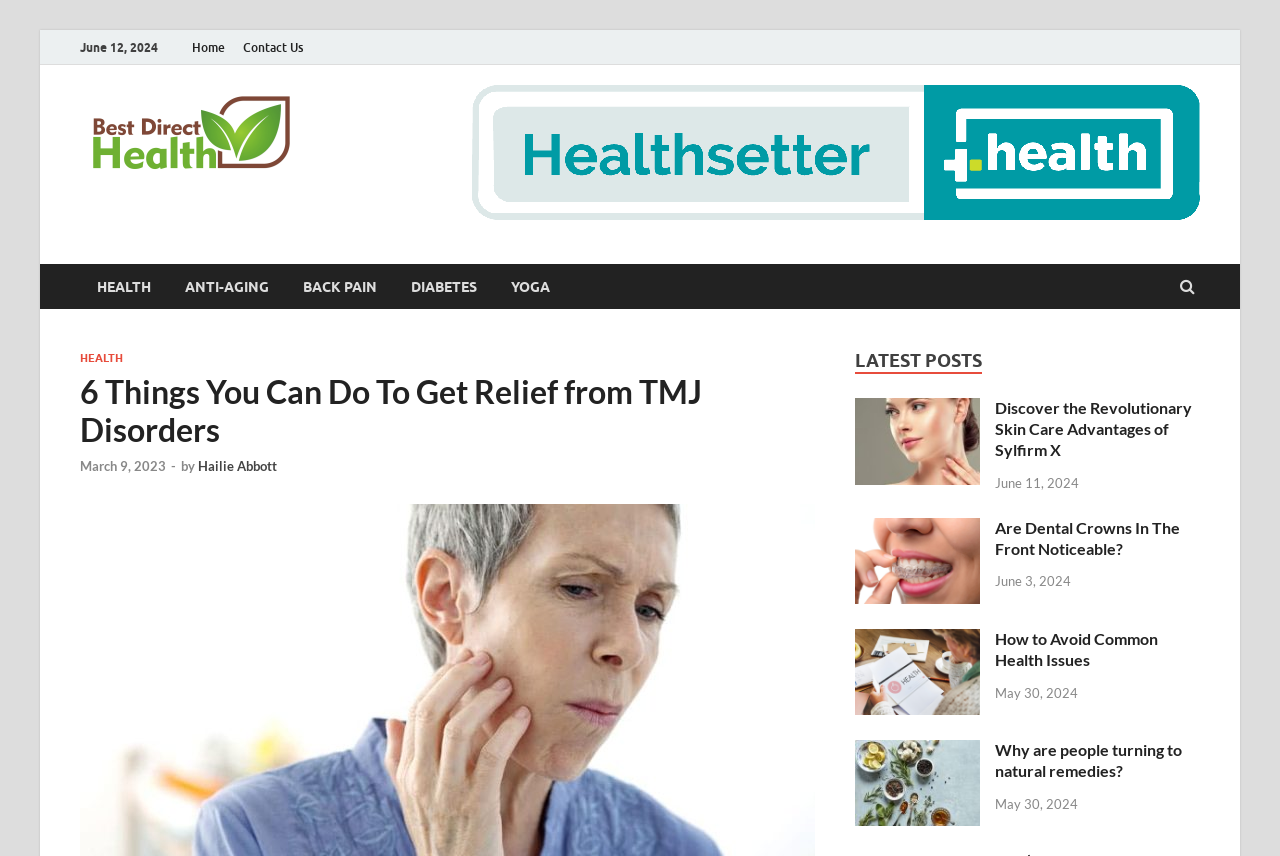Show me the bounding box coordinates of the clickable region to achieve the task as per the instruction: "Visit the 'HEALTH' category".

[0.062, 0.308, 0.131, 0.361]